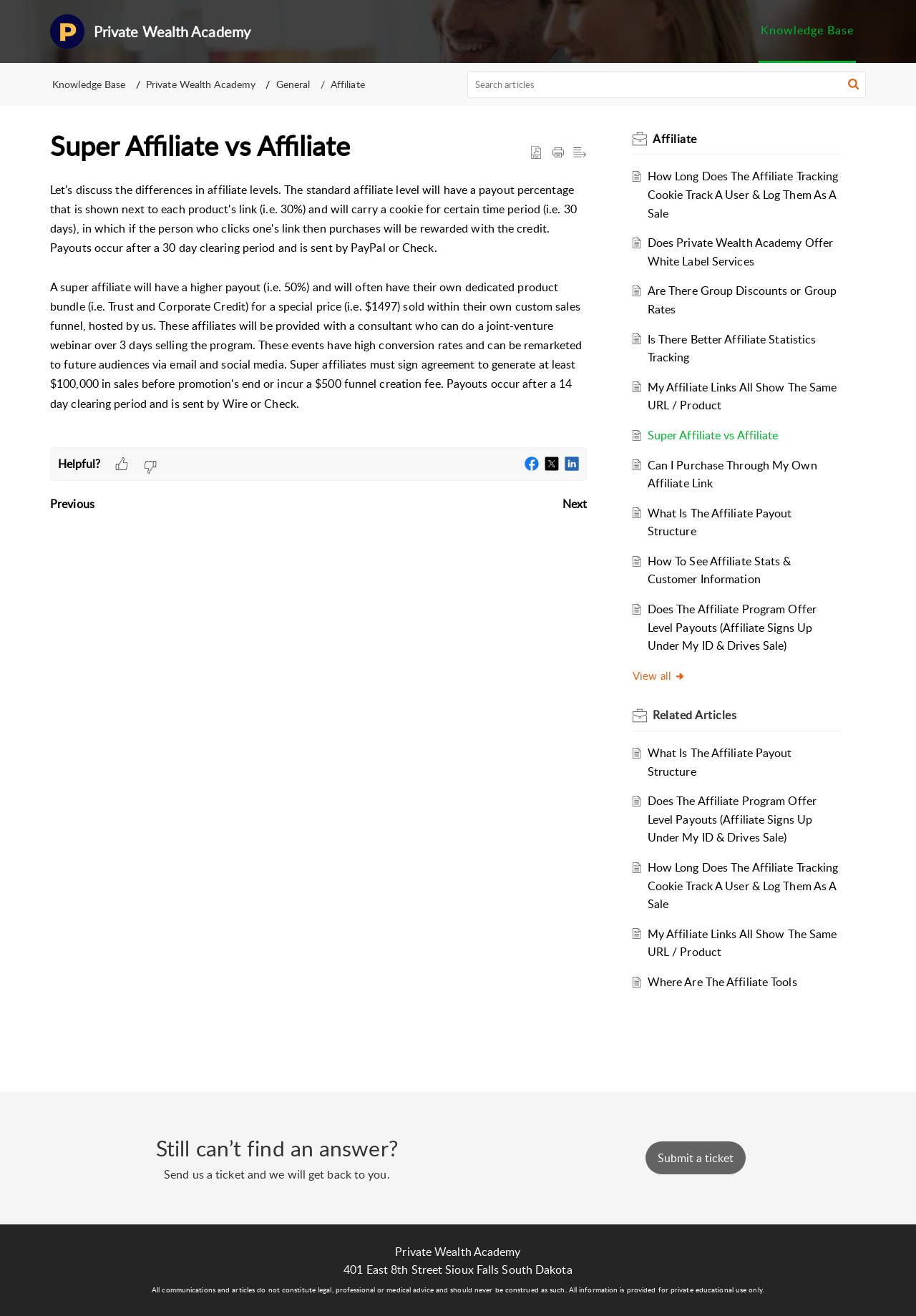Determine the bounding box coordinates for the region that must be clicked to execute the following instruction: "Read Super Affiliate vs Affiliate article".

[0.055, 0.099, 0.641, 0.401]